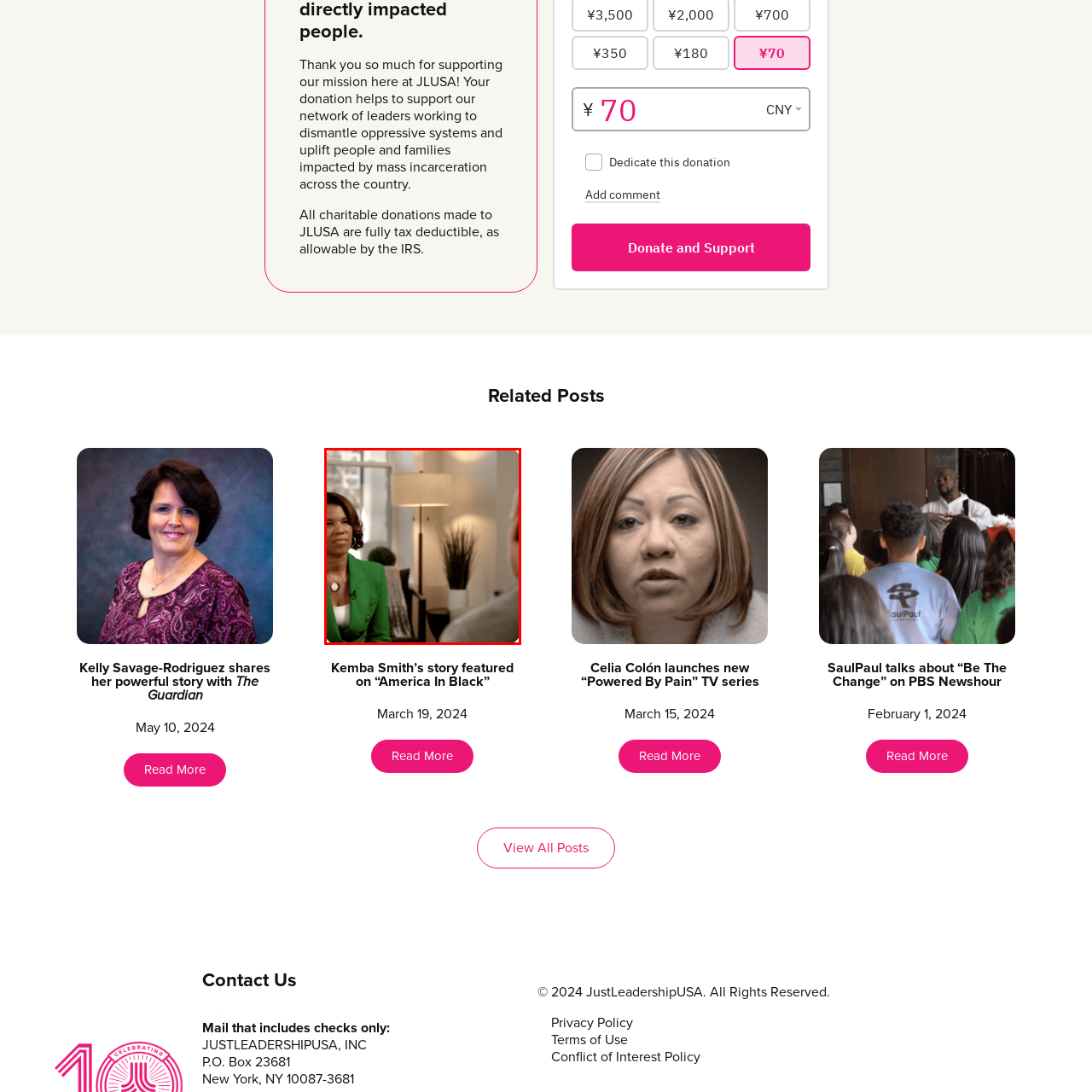Notice the image within the red frame, What type of decor is featured in the space?
 Your response should be a single word or phrase.

modern